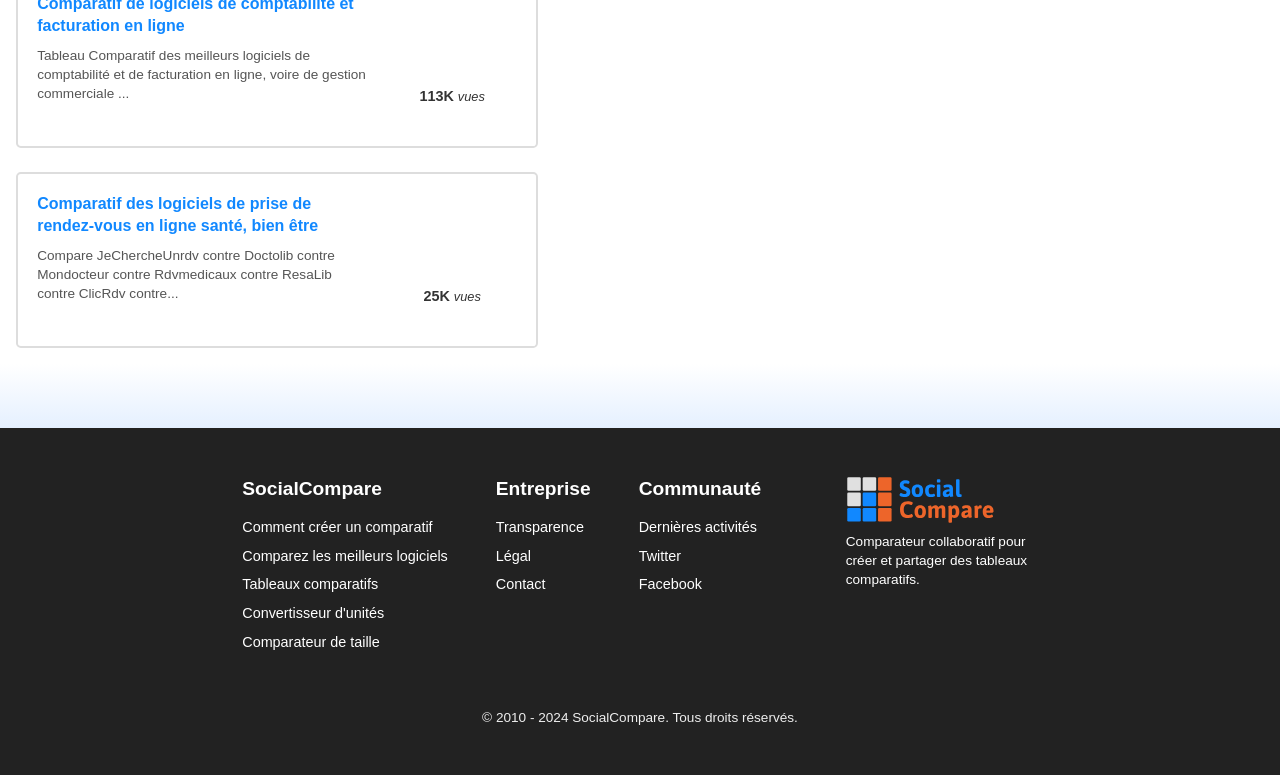What is the name of the website?
Look at the image and respond to the question as thoroughly as possible.

The name of the website can be found in the heading element with the text 'SocialCompare' at multiple locations on the webpage, including the top-left corner and the bottom-right corner.